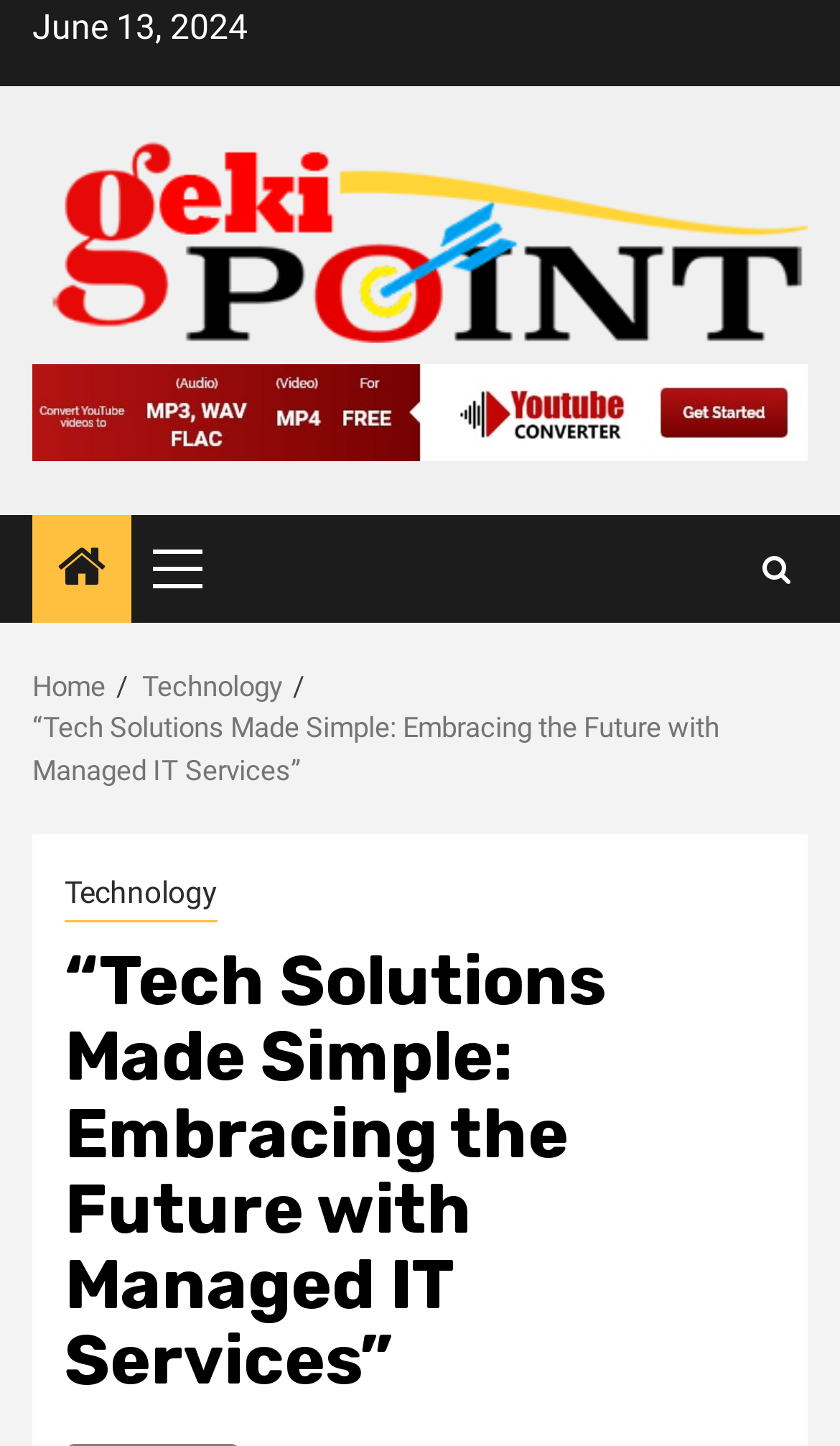From the element description title="Search", predict the bounding box coordinates of the UI element. The coordinates must be specified in the format (top-left x, top-left y, bottom-right x, bottom-right y) and should be within the 0 to 1 range.

[0.892, 0.365, 0.956, 0.423]